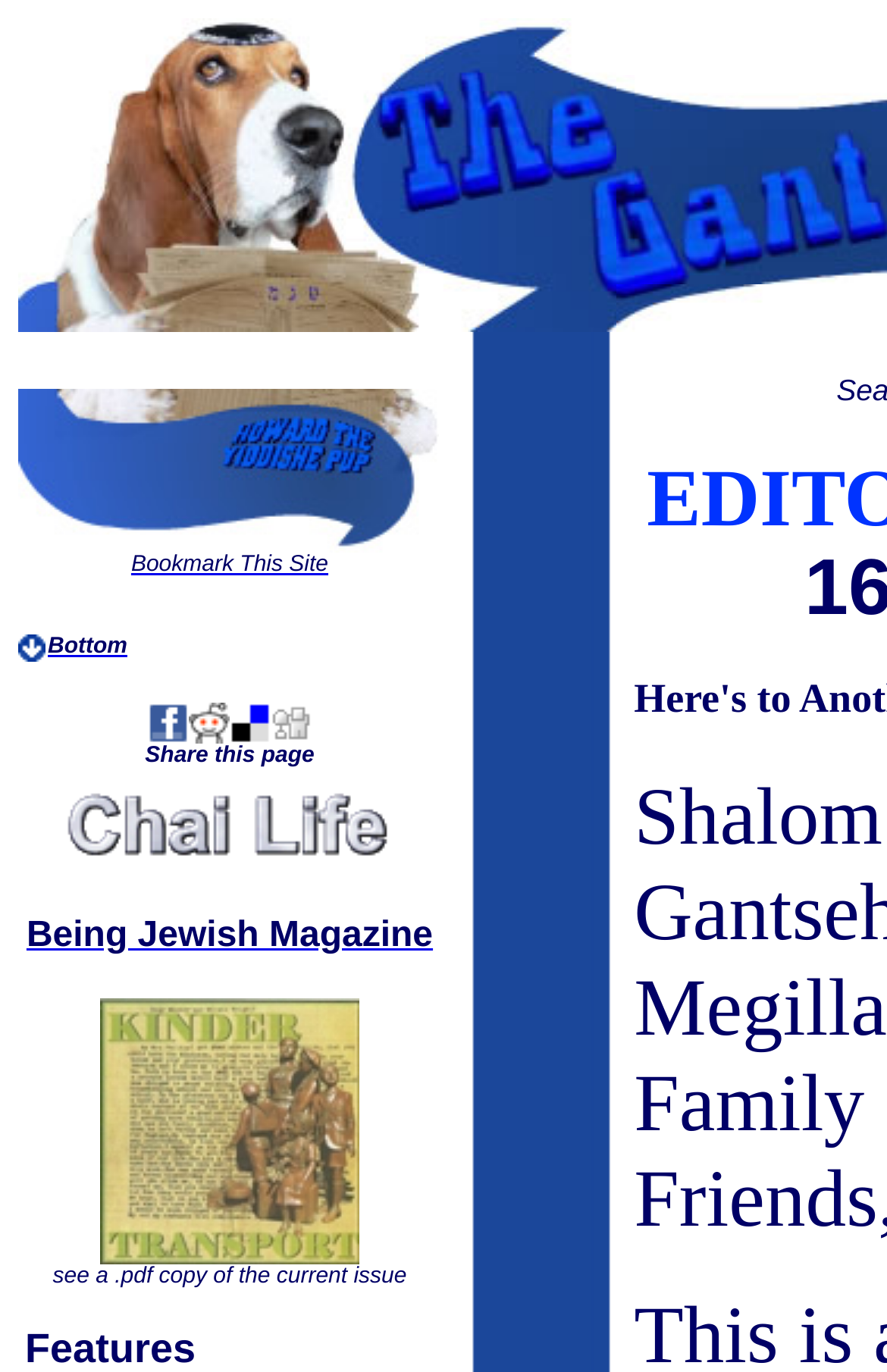Please reply with a single word or brief phrase to the question: 
What is the name of the publication?

The Gantseh Megillah